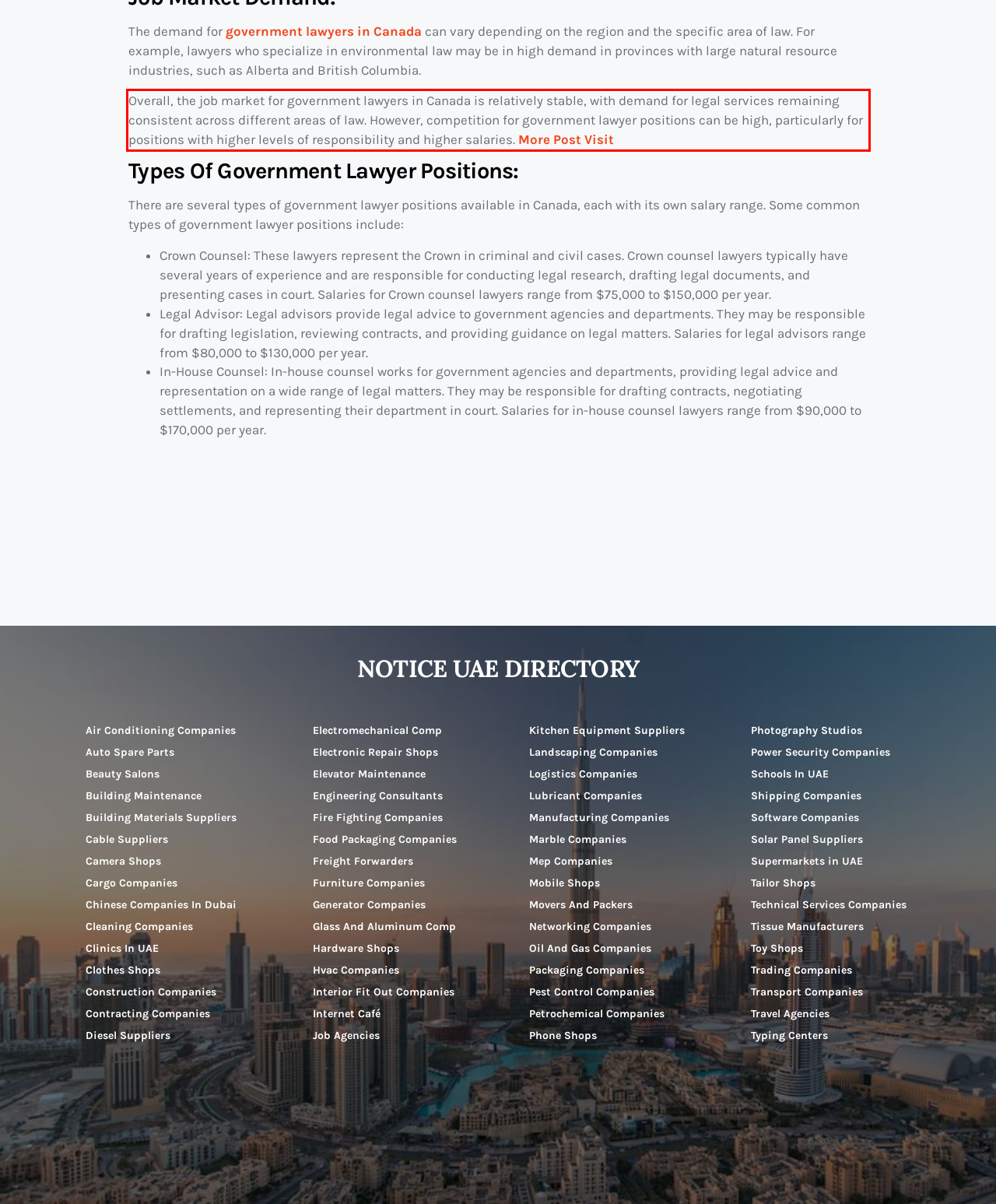Examine the screenshot of the webpage, locate the red bounding box, and perform OCR to extract the text contained within it.

Overall, the job market for government lawyers in Canada is relatively stable, with demand for legal services remaining consistent across different areas of law. However, competition for government lawyer positions can be high, particularly for positions with higher levels of responsibility and higher salaries. More Post Visit